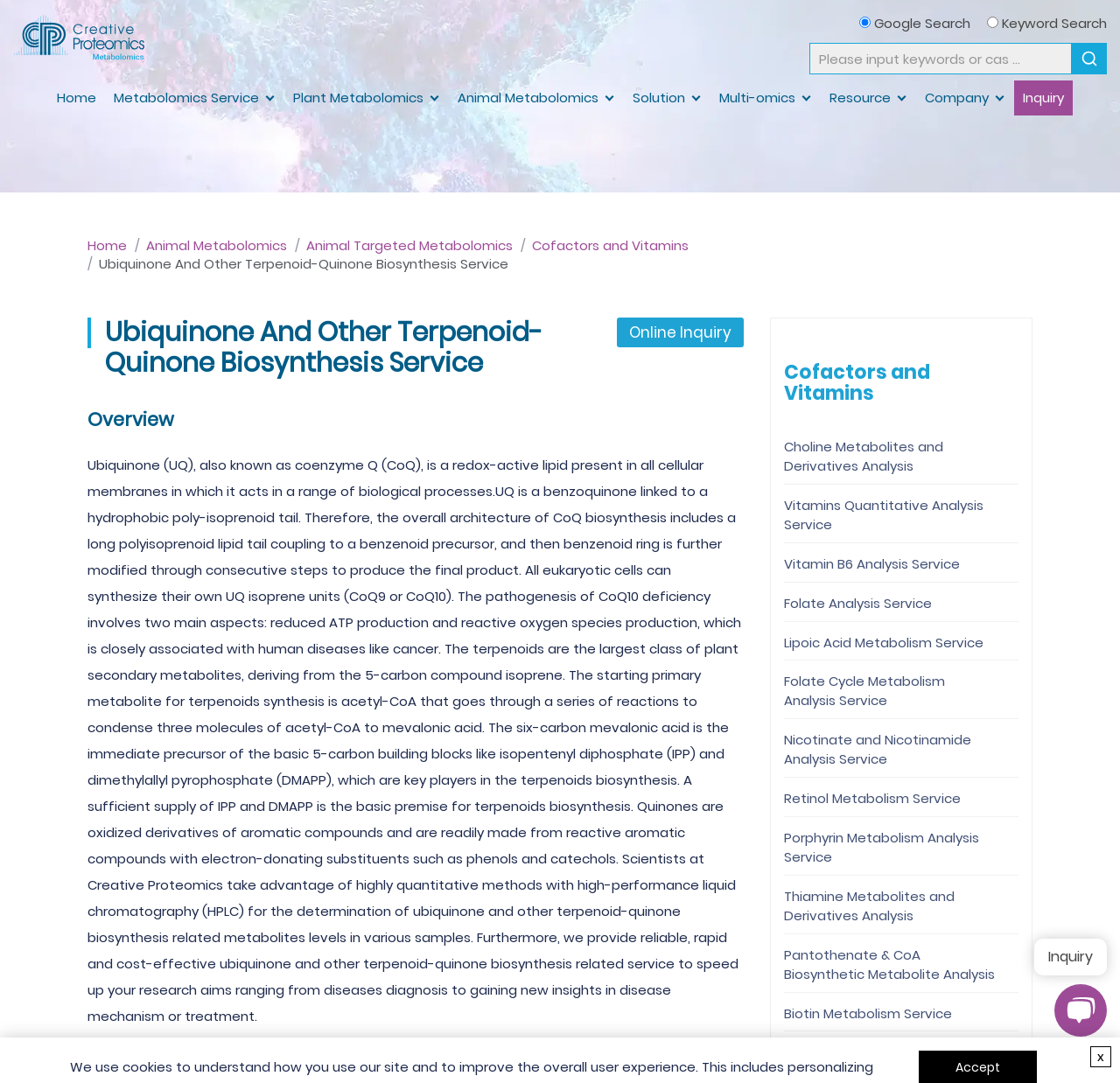Provide the bounding box coordinates, formatted as (top-left x, top-left y, bottom-right x, bottom-right y), with all values being floating point numbers between 0 and 1. Identify the bounding box of the UI element that matches the description: Company

[0.825, 0.081, 0.882, 0.098]